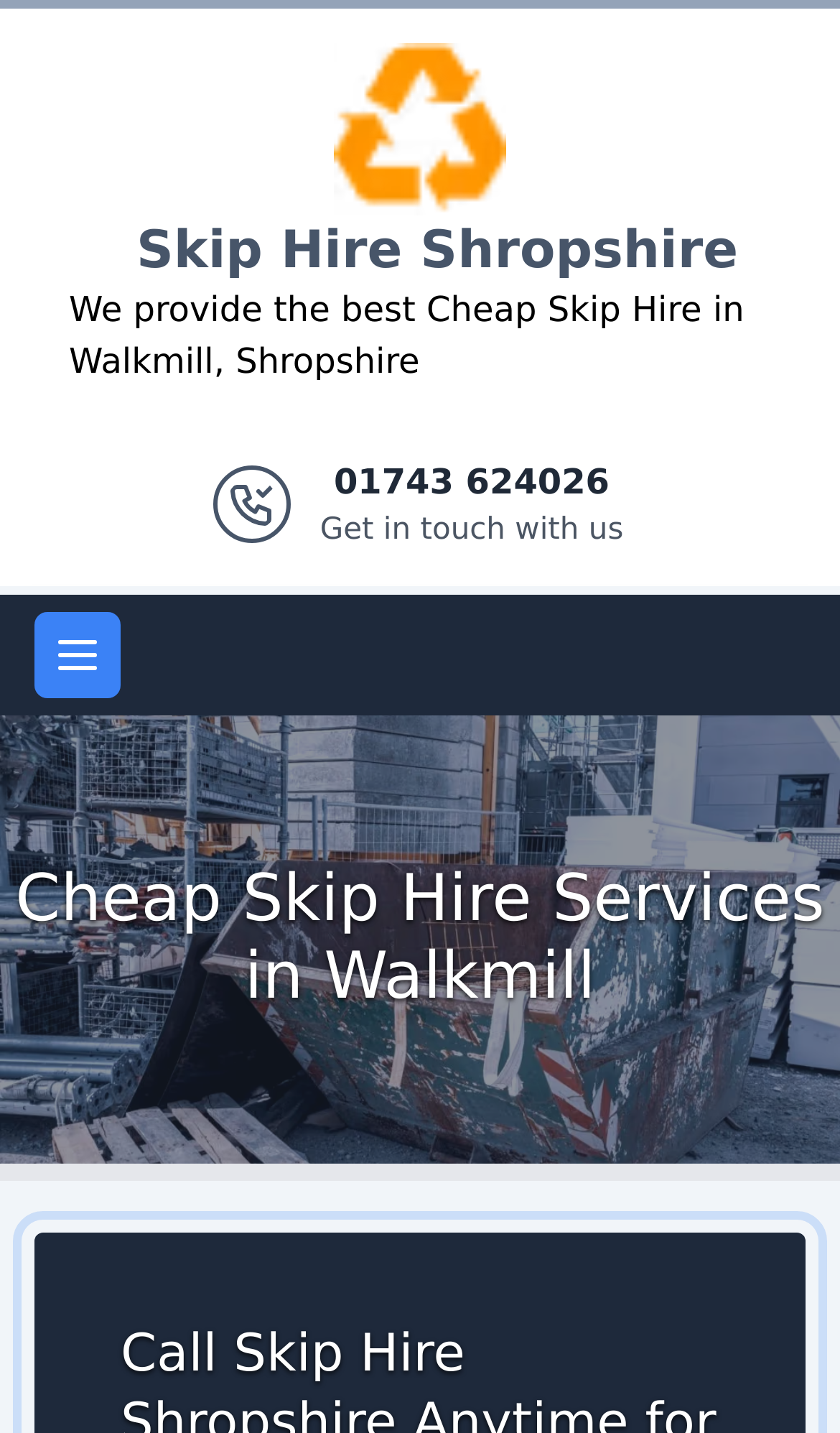Please provide the bounding box coordinate of the region that matches the element description: Logo. Coordinates should be in the format (top-left x, top-left y, bottom-right x, bottom-right y) and all values should be between 0 and 1.

[0.397, 0.033, 0.603, 0.062]